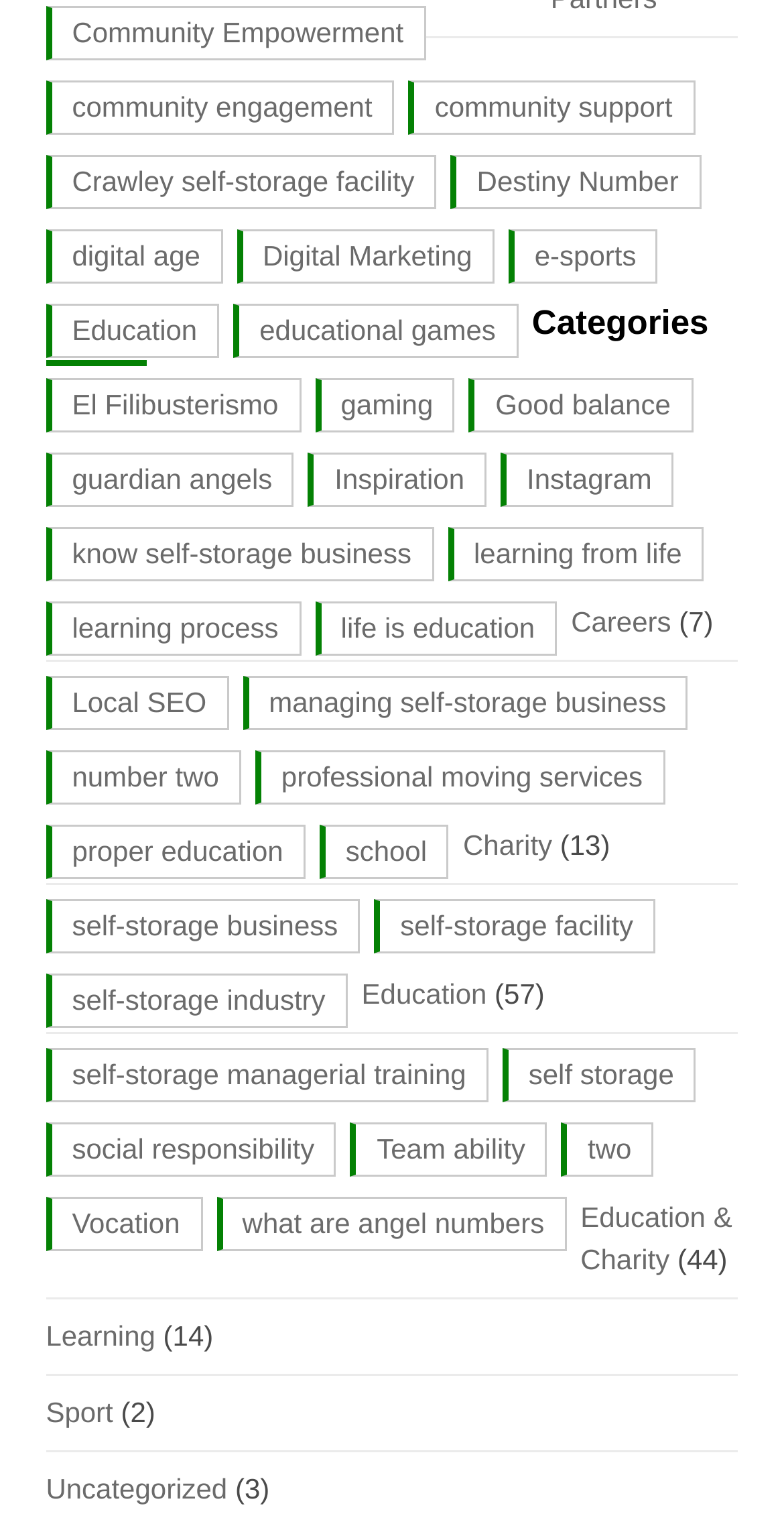Predict the bounding box for the UI component with the following description: "proper education".

[0.058, 0.541, 0.389, 0.576]